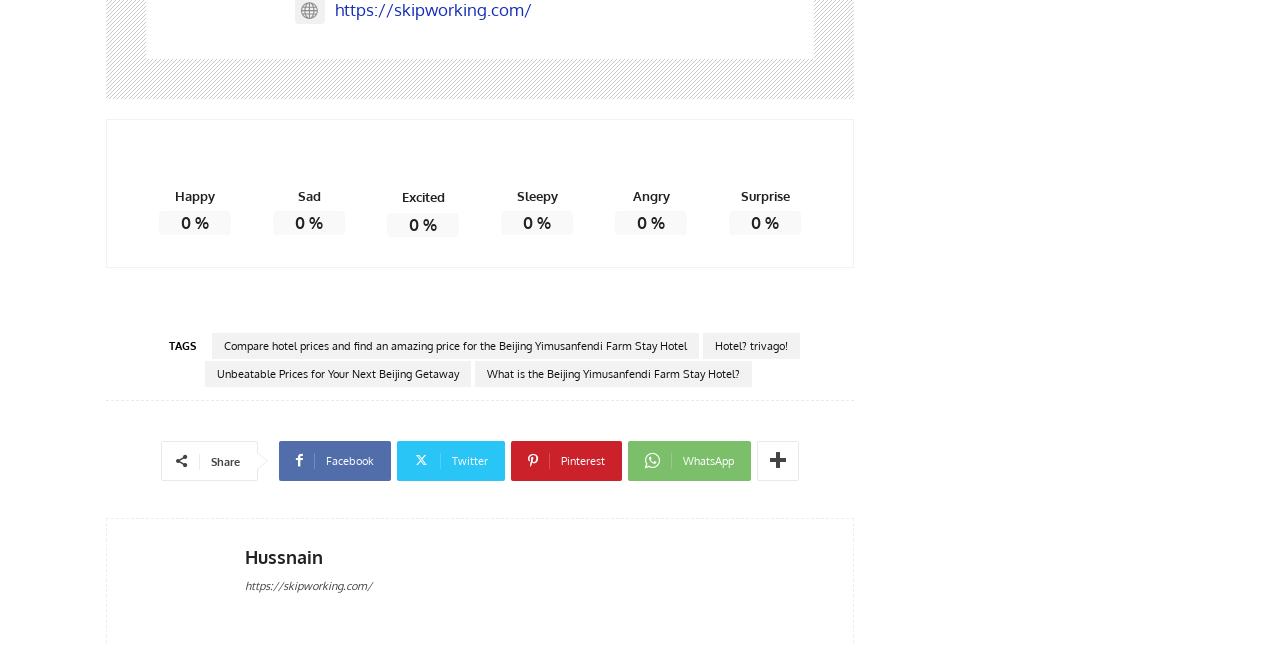Examine the screenshot and answer the question in as much detail as possible: What is the name of the person with a profile picture?

The name of the person with a profile picture is 'Hussnain' because there is a link element with an image and an OCR text 'Hussnain' which suggests it is a profile picture.